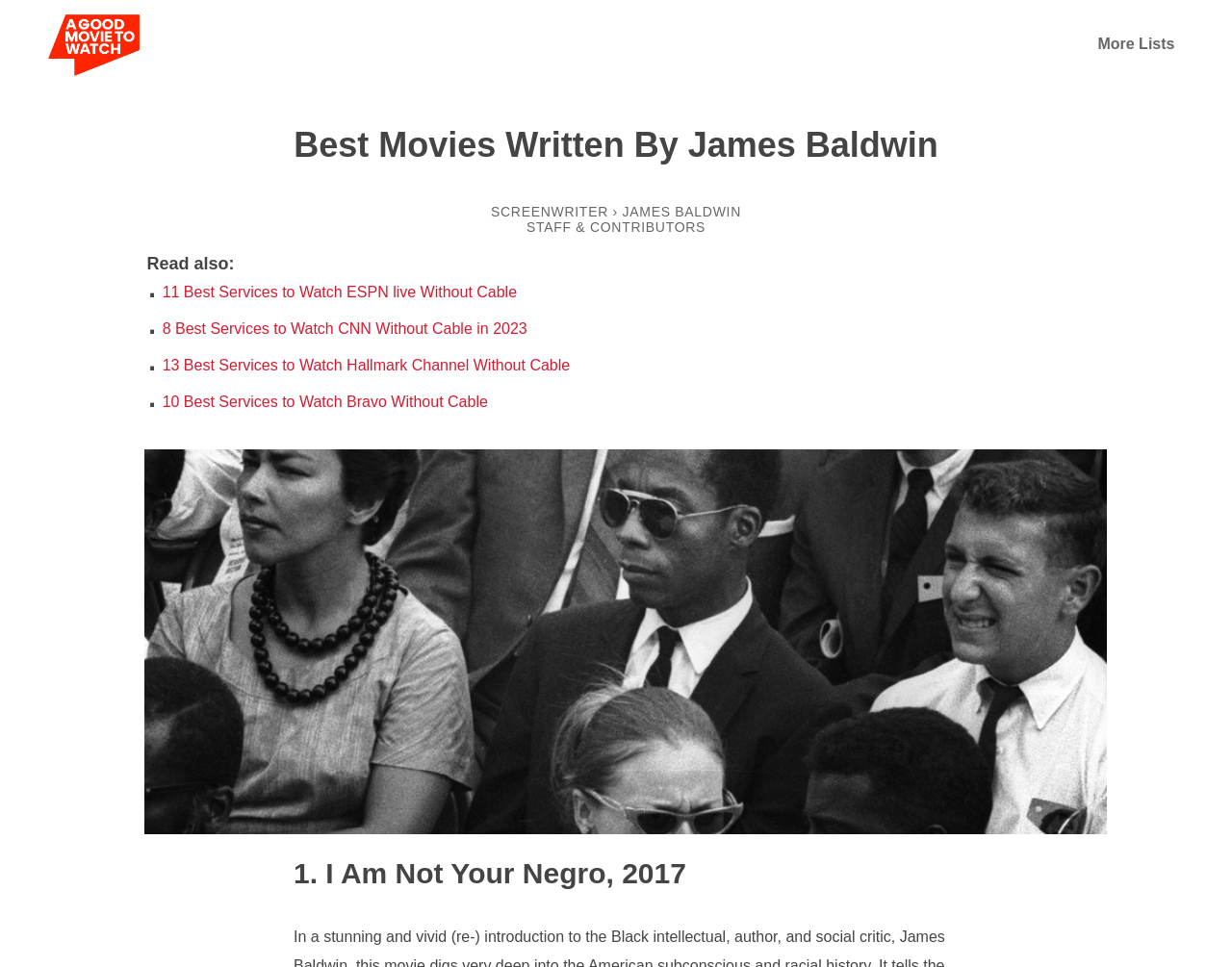Create a detailed summary of all the visual and textual information on the webpage.

The webpage is about the best movies written by James Baldwin. At the top left, there is a logo of "agoodmovietowatch" accompanied by a link to the website. On the top right, there is a link to "More Lists". 

Below the logo, there is a heading that reads "Best Movies Written By James Baldwin" followed by links to "SCREENWRITER" and "JAMES BALDWIN" with a right arrow symbol in between. 

Further down, there is a section with a heading "Read also:" followed by four links to articles about watching ESPN, CNN, Hallmark Channel, and Bravo without cable. 

The main content of the webpage is a list of movies, with the first movie being "I Am Not Your Negro, 2017" accompanied by a link to the movie and a shot from the movie. The shot is positioned below the movie title.